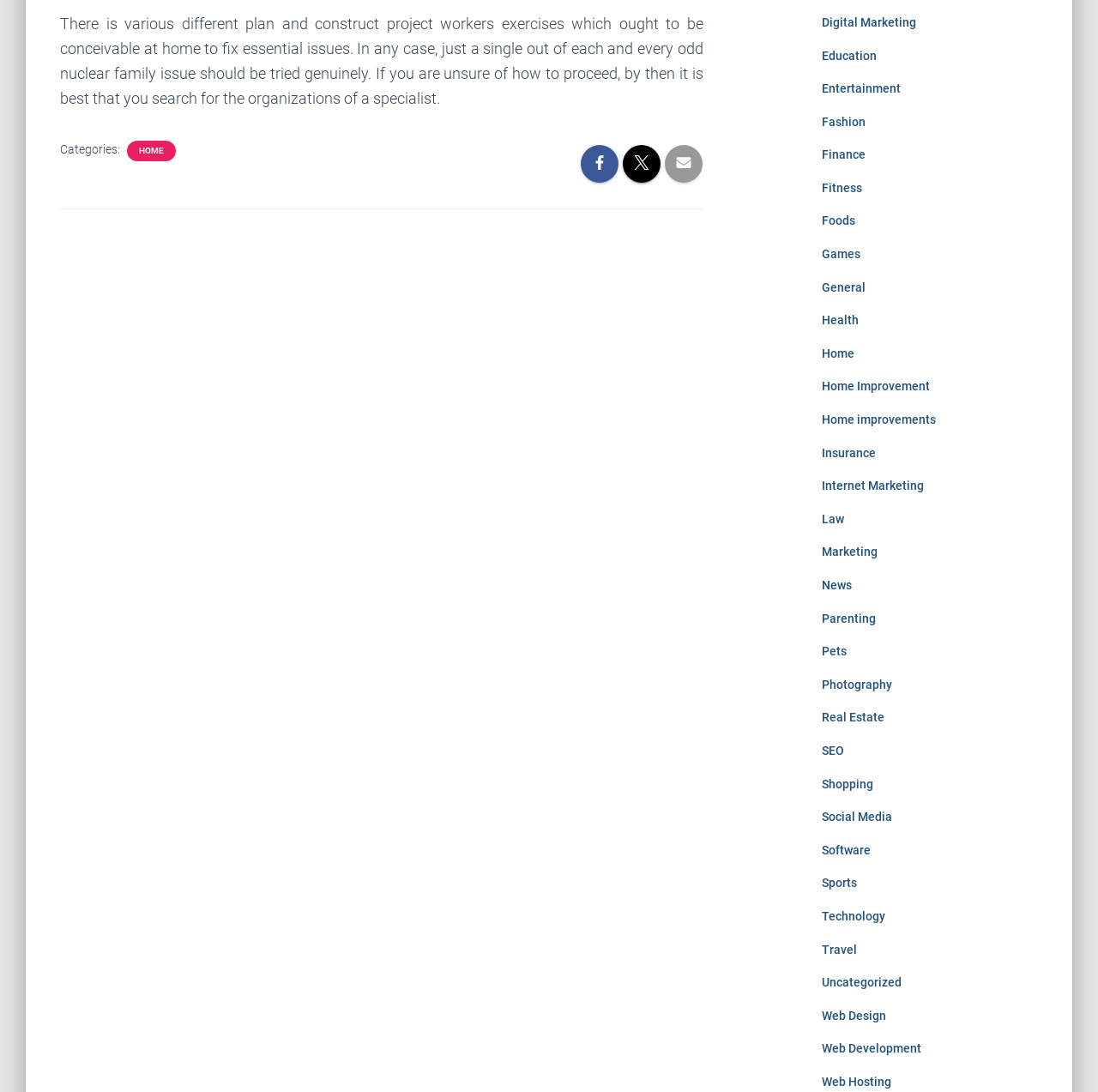Predict the bounding box coordinates for the UI element described as: "Insurance". The coordinates should be four float numbers between 0 and 1, presented as [left, top, right, bottom].

[0.748, 0.408, 0.797, 0.421]